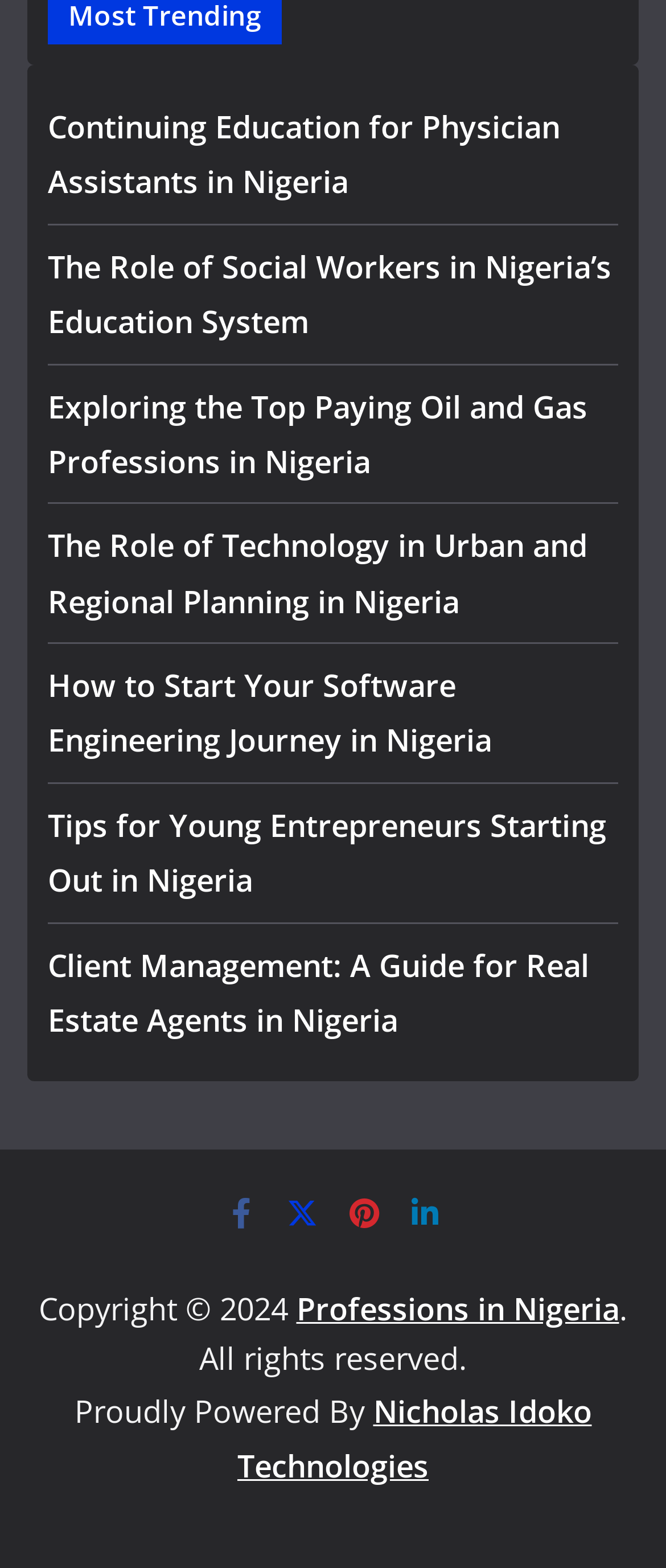Please reply with a single word or brief phrase to the question: 
What is the topic of the first link?

Continuing Education for Physician Assistants in Nigeria